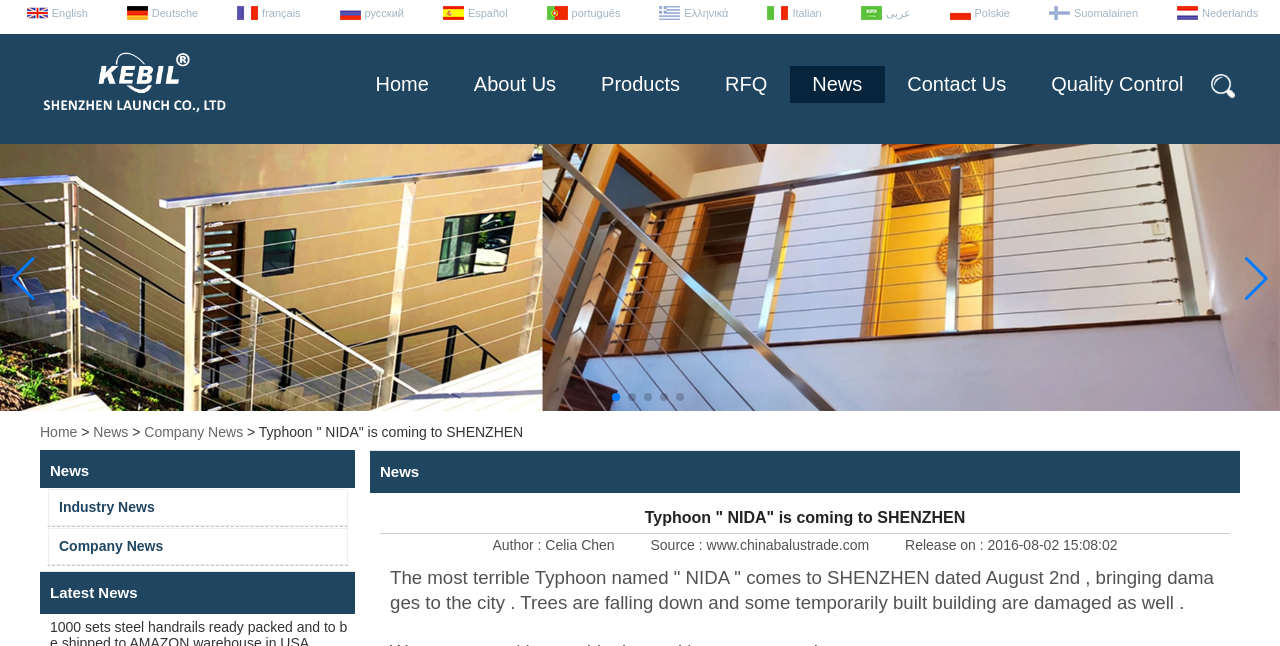Please find the bounding box coordinates of the element that you should click to achieve the following instruction: "Read Latest News". The coordinates should be presented as four float numbers between 0 and 1: [left, top, right, bottom].

[0.289, 0.696, 0.969, 0.763]